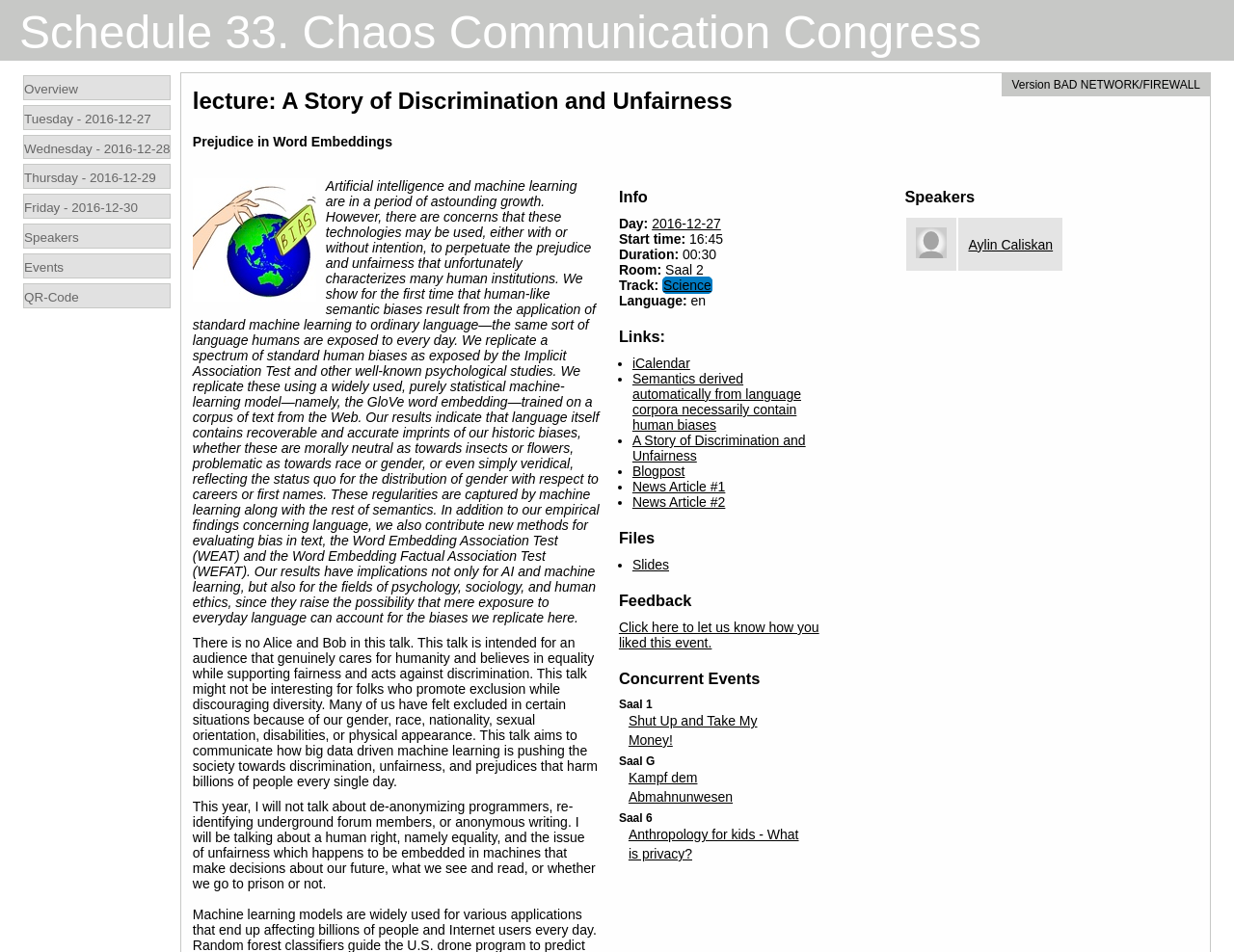Using the webpage screenshot and the element description iCalendar, determine the bounding box coordinates. Specify the coordinates in the format (top-left x, top-left y, bottom-right x, bottom-right y) with values ranging from 0 to 1.

[0.512, 0.373, 0.559, 0.39]